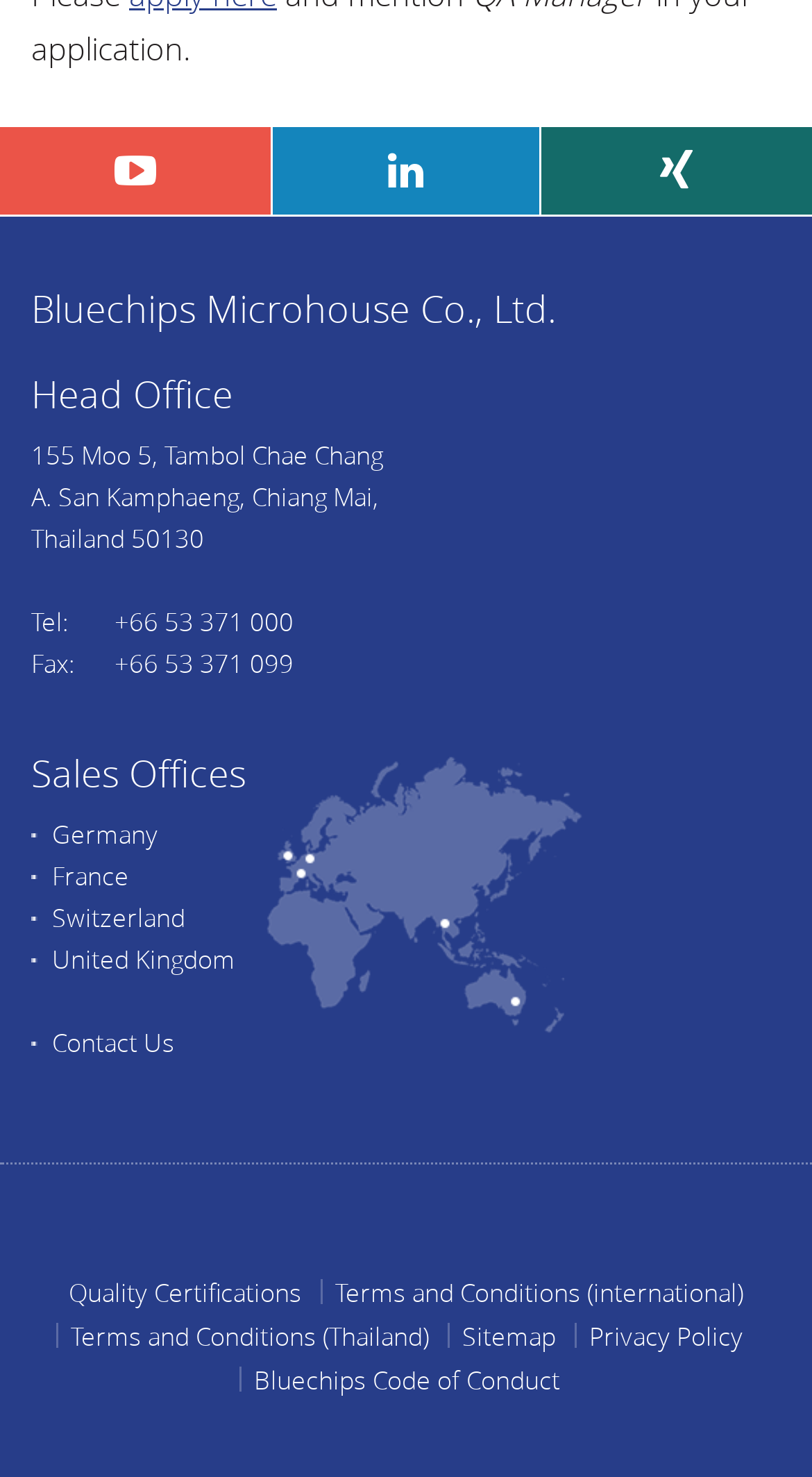How many sales offices are listed?
Answer the question with as much detail as you can, using the image as a reference.

The sales offices are listed as links below the 'Sales Offices' heading. There are four links: 'Germany', 'France', 'Switzerland', and 'United Kingdom'.